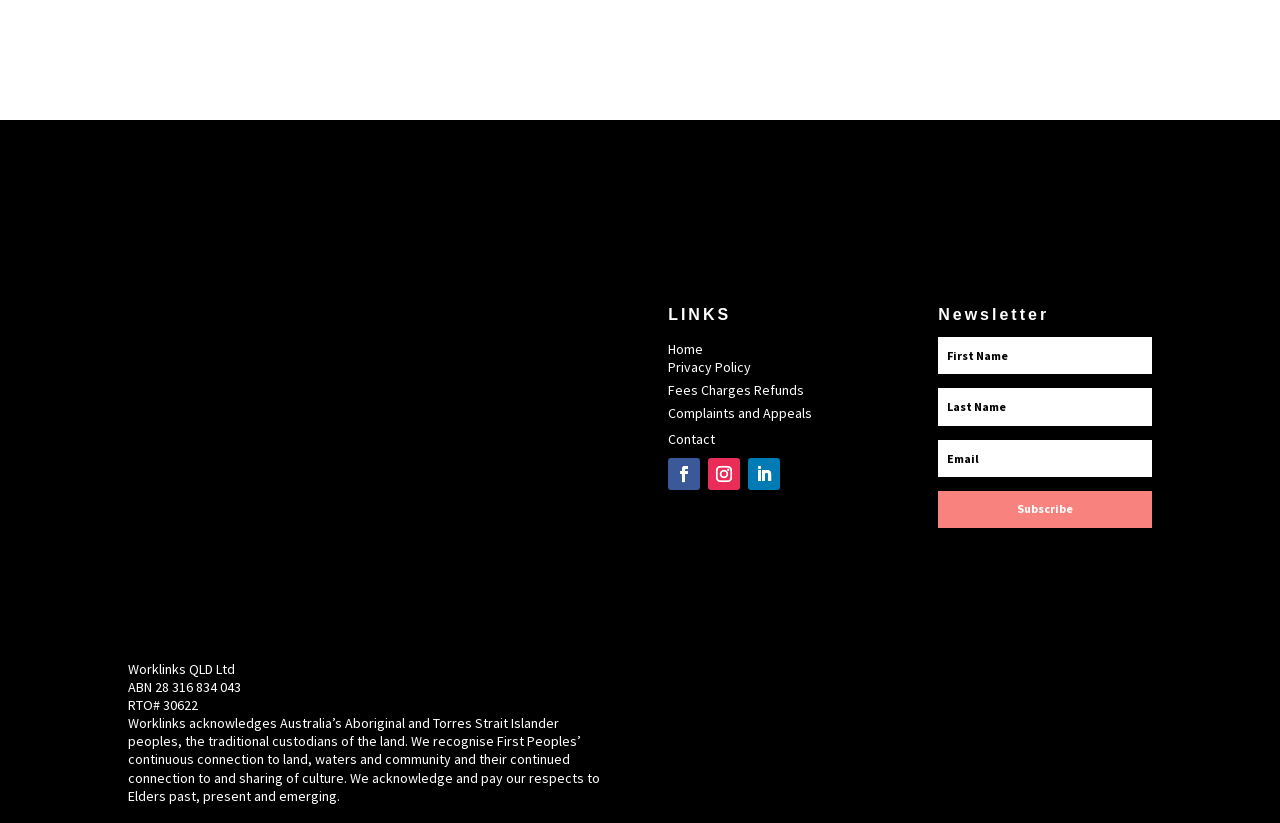Provide your answer to the question using just one word or phrase: How many social media links are there?

3